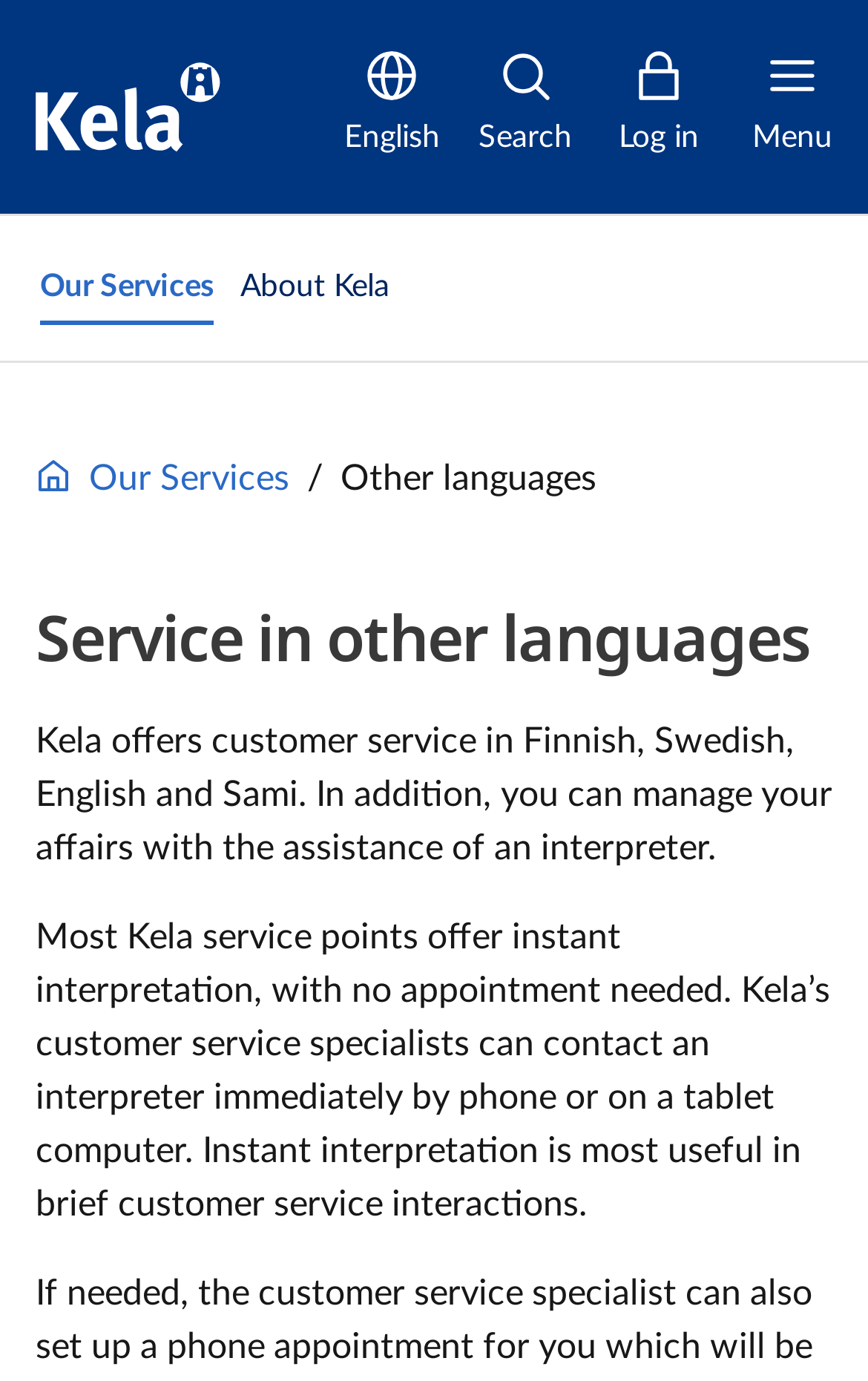Give a concise answer using only one word or phrase for this question:
What is the purpose of instant interpretation?

For brief customer service interactions